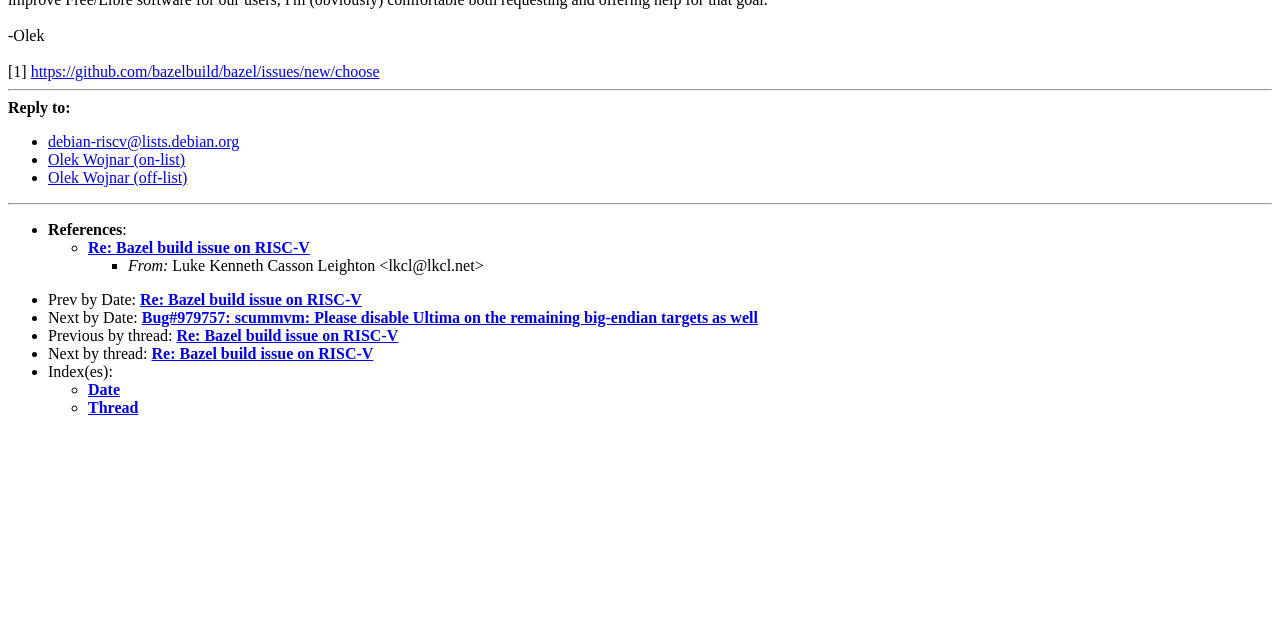Using the description: "debian-riscv@lists.debian.org", identify the bounding box of the corresponding UI element in the screenshot.

[0.038, 0.208, 0.187, 0.234]